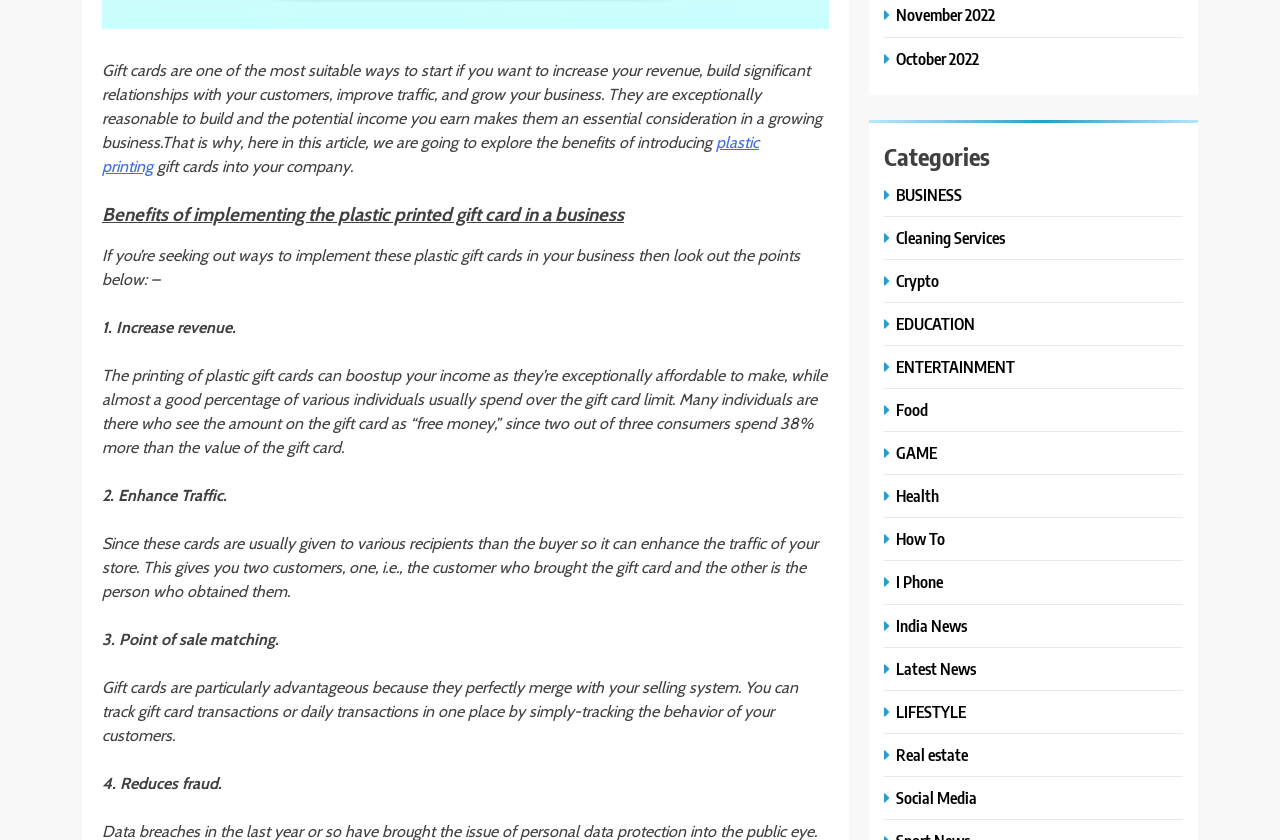Give a short answer to this question using one word or a phrase:
How many categories are listed on the webpage?

15